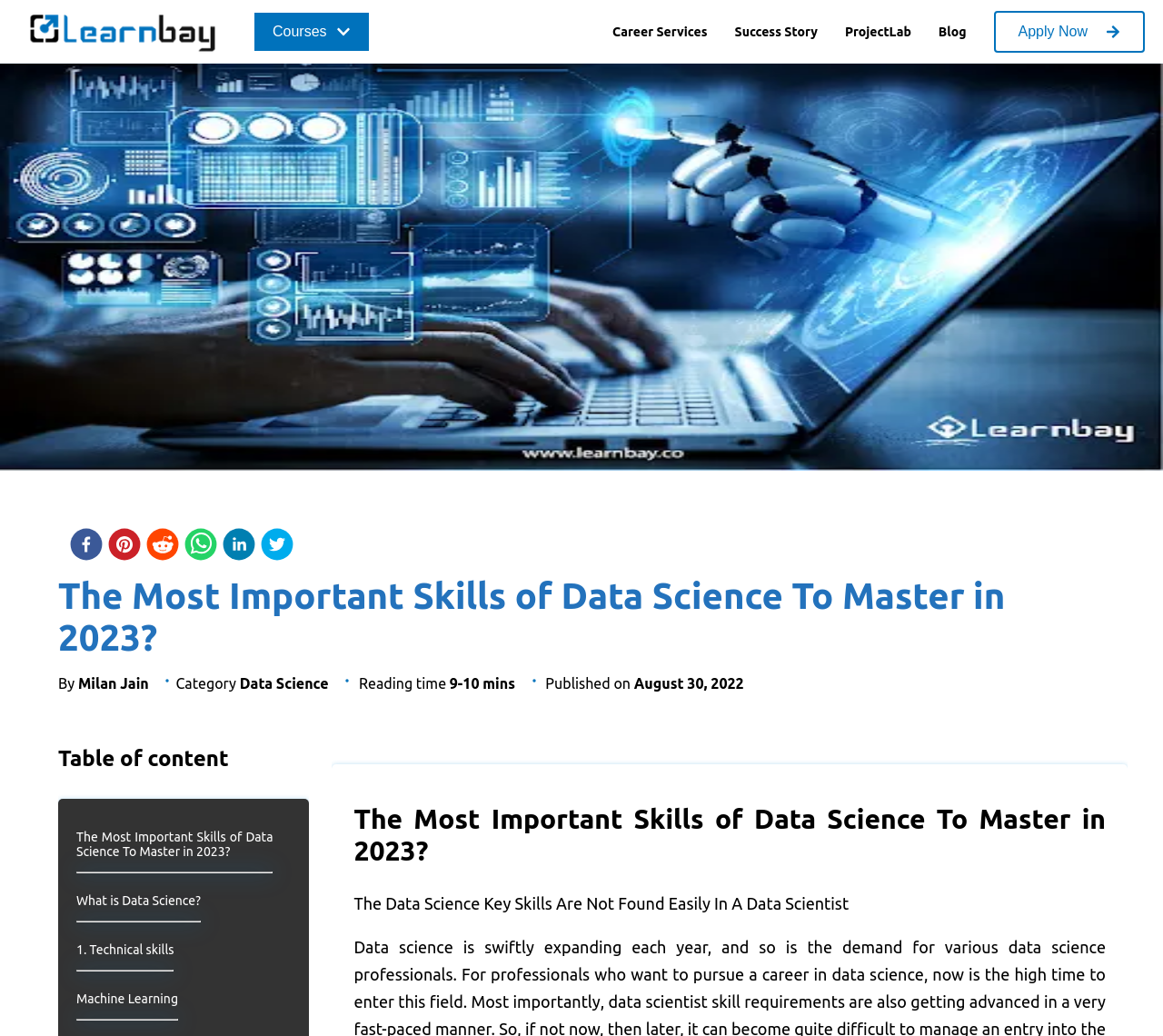Identify the bounding box coordinates for the element you need to click to achieve the following task: "Click the 'Learnbay' link". The coordinates must be four float values ranging from 0 to 1, formatted as [left, top, right, bottom].

[0.016, 0.003, 0.195, 0.058]